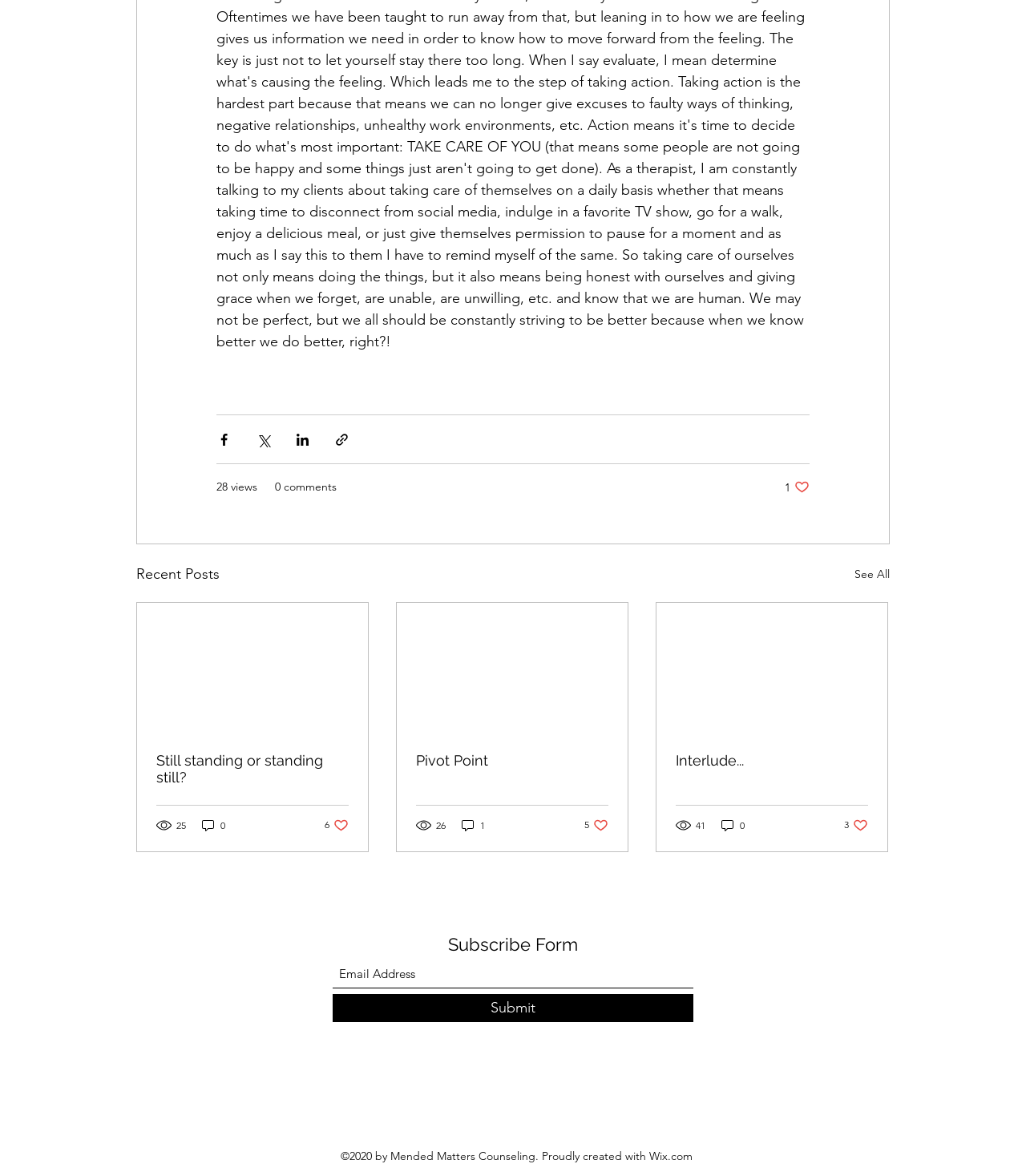Determine the bounding box coordinates of the clickable element necessary to fulfill the instruction: "Follow on Twitter". Provide the coordinates as four float numbers within the 0 to 1 range, i.e., [left, top, right, bottom].

[0.504, 0.932, 0.52, 0.945]